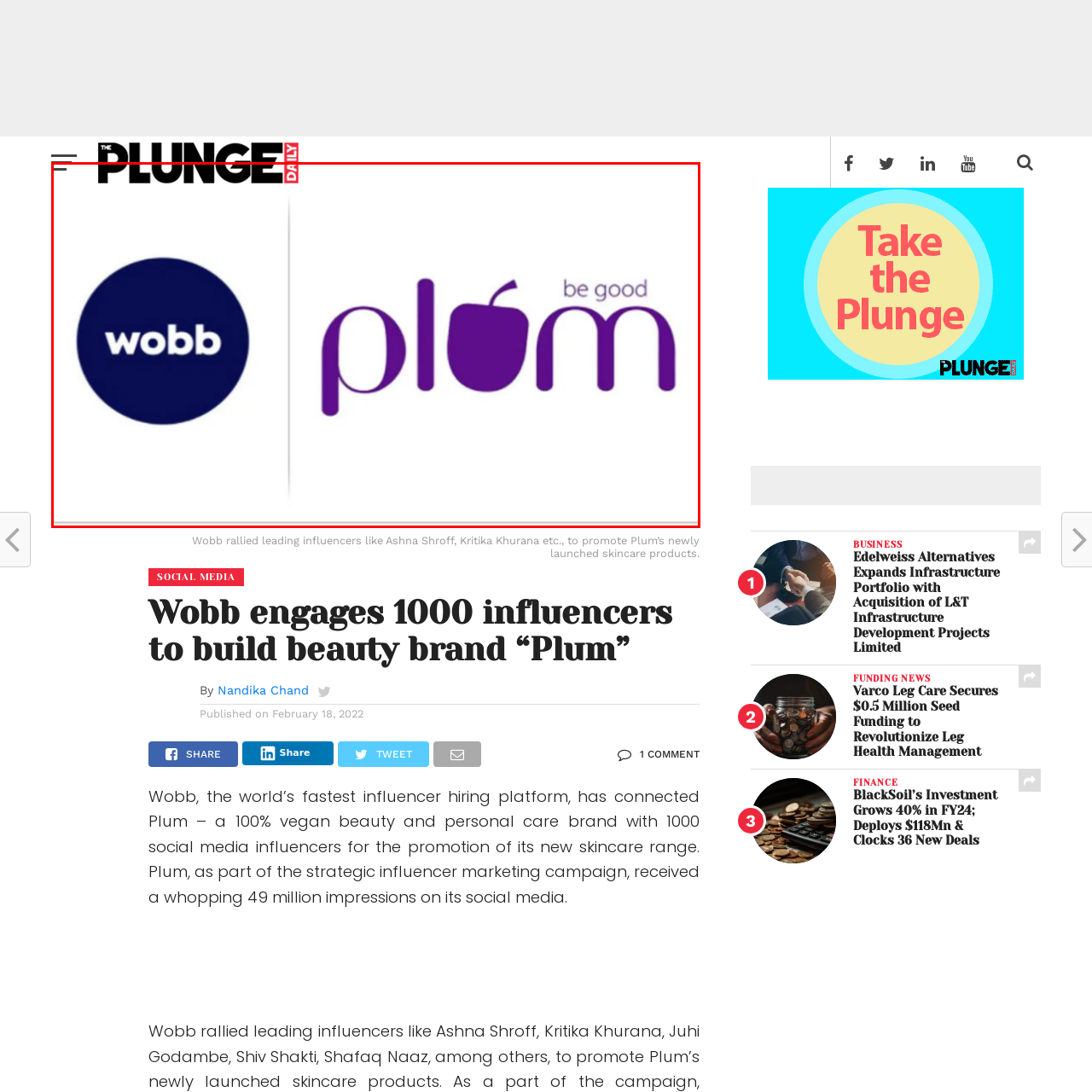Narrate the specific details and elements found within the red-bordered image.

The image showcases the logos of two brands: Wobb and Plum. On the left, Wobb's logo features a simple yet modern design with a bold, circular blue background and the brand name "wobb" prominently displayed in white lowercase letters. On the right, the Plum logo is presented in a vibrant purple, with a stylized apple icon that adds a touch of whimsy. The letters of "plum" are uniquely styled, enhancing the brand's identity, with the tagline "be good" elegantly positioned underneath. This visual pairing reflects the collaboration between Wobb, an influencer hiring platform, and Plum, a vegan beauty brand focused on skincare products, highlighting their joint marketing efforts involving a network of 1,000 social media influencers.